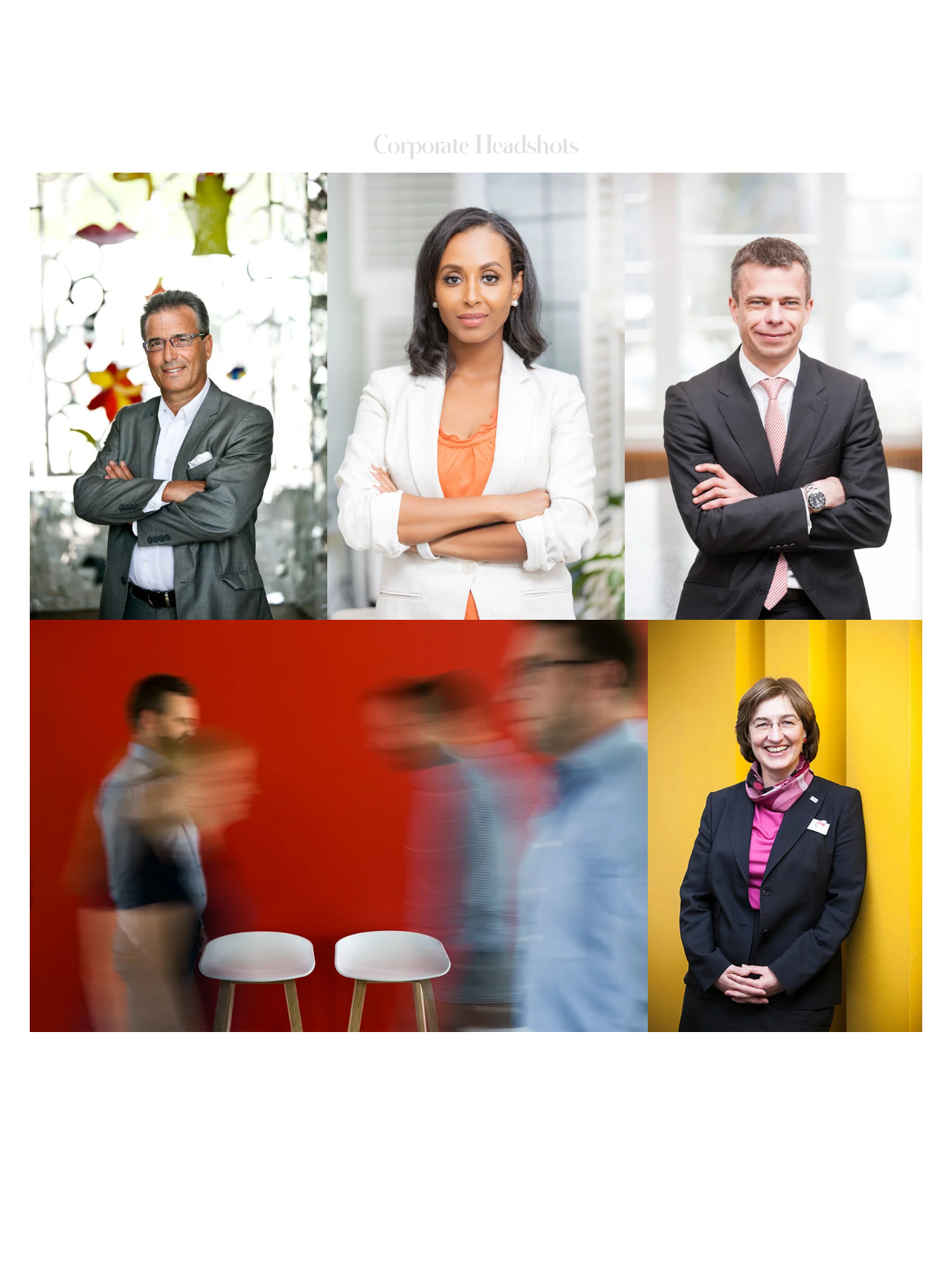Is Ammaniel Hintza's photography business limited to a specific region?
Ensure your answer is thorough and detailed.

The webpage does not suggest that Ammaniel Hintza's photography business is limited to a specific region, and the meta description mentions 'Worldwide', implying that his business is not geographically restricted.